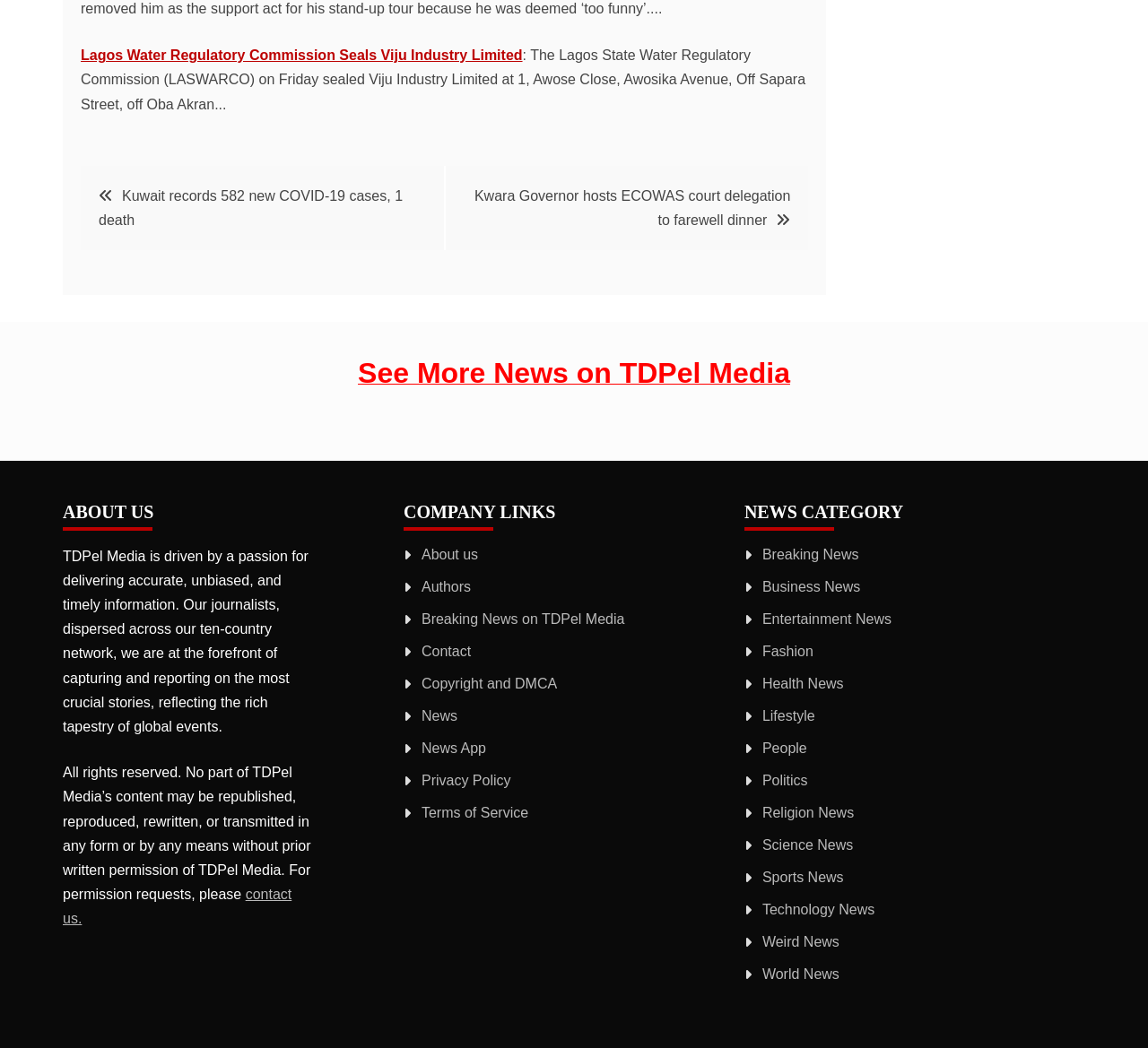Highlight the bounding box of the UI element that corresponds to this description: "Contact".

[0.367, 0.614, 0.41, 0.628]